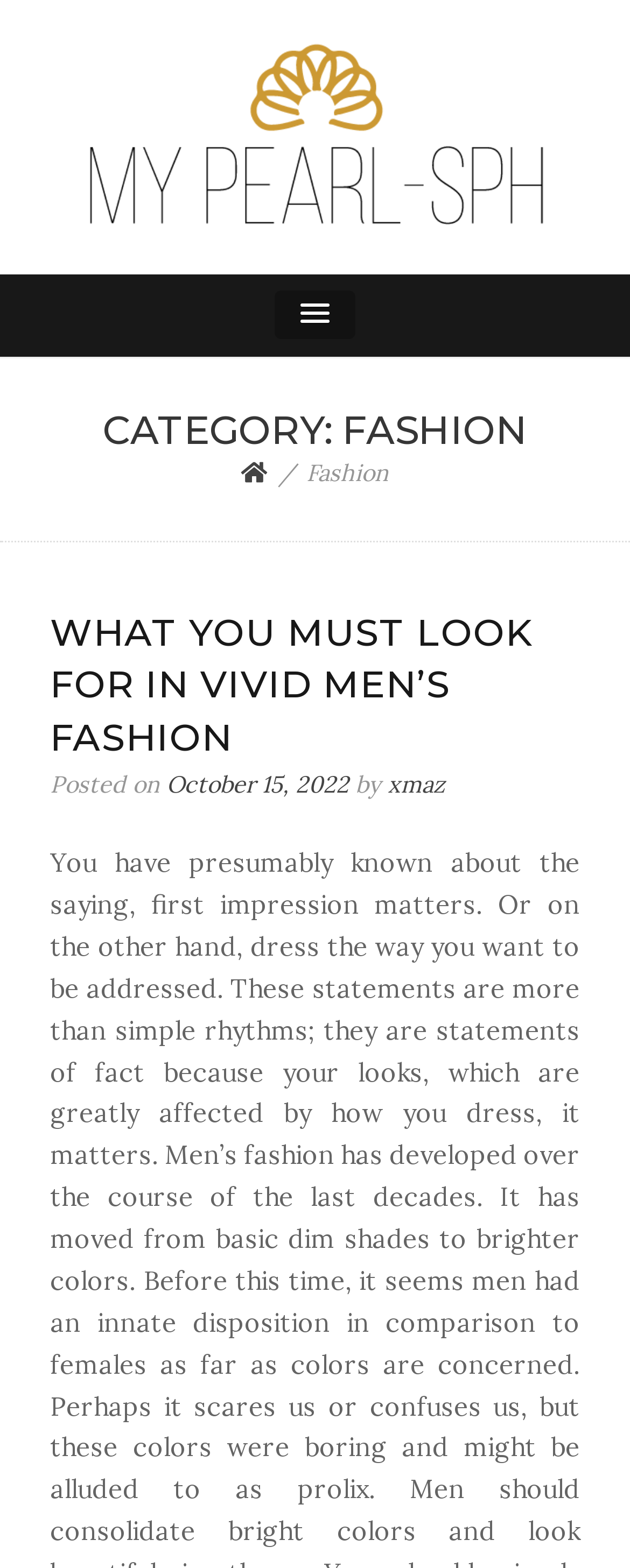Provide a one-word or short-phrase answer to the question:
What is the category of the current article?

Fashion